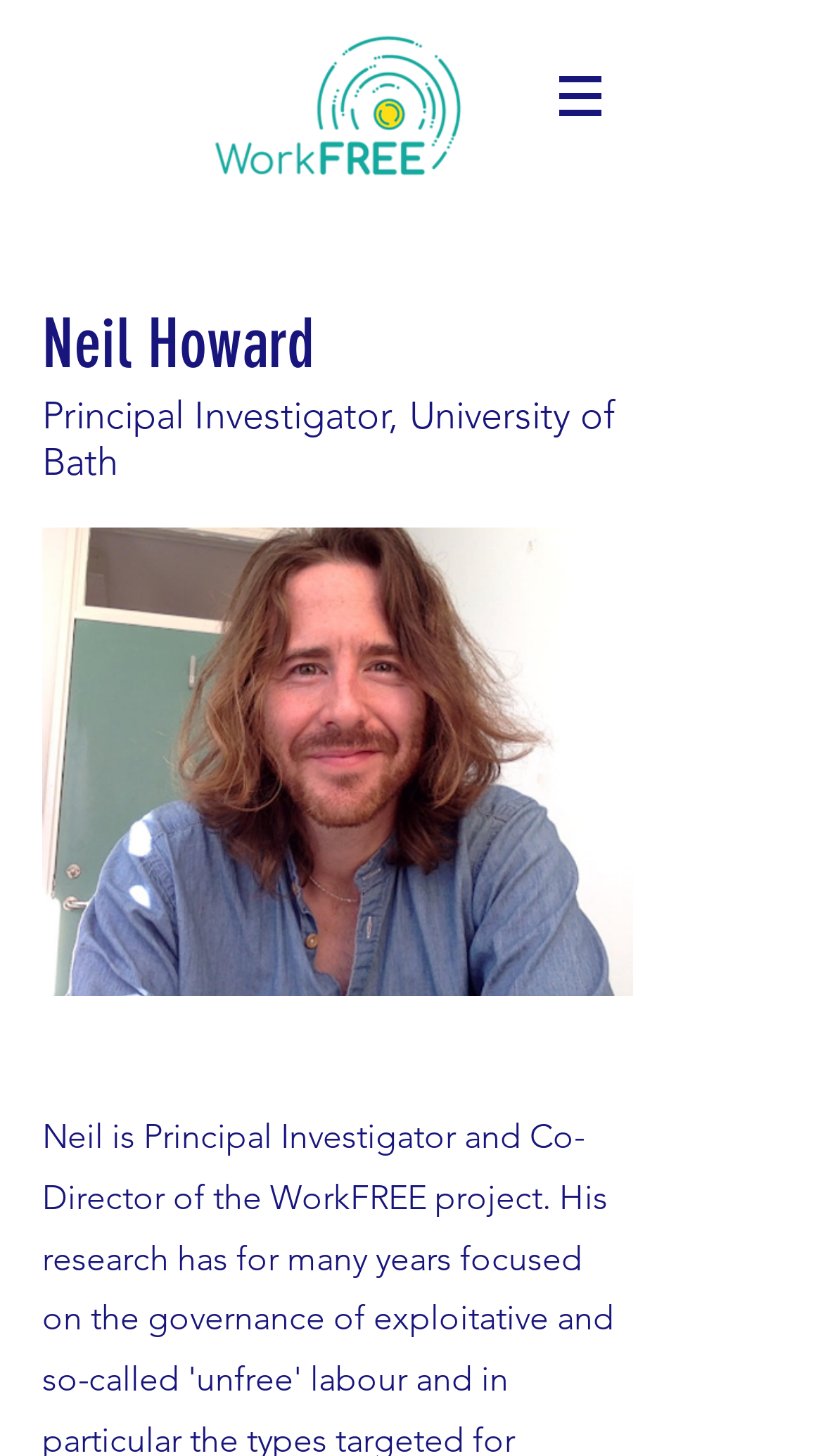What is the position of the navigation menu?
Please provide a single word or phrase in response based on the screenshot.

Top-right